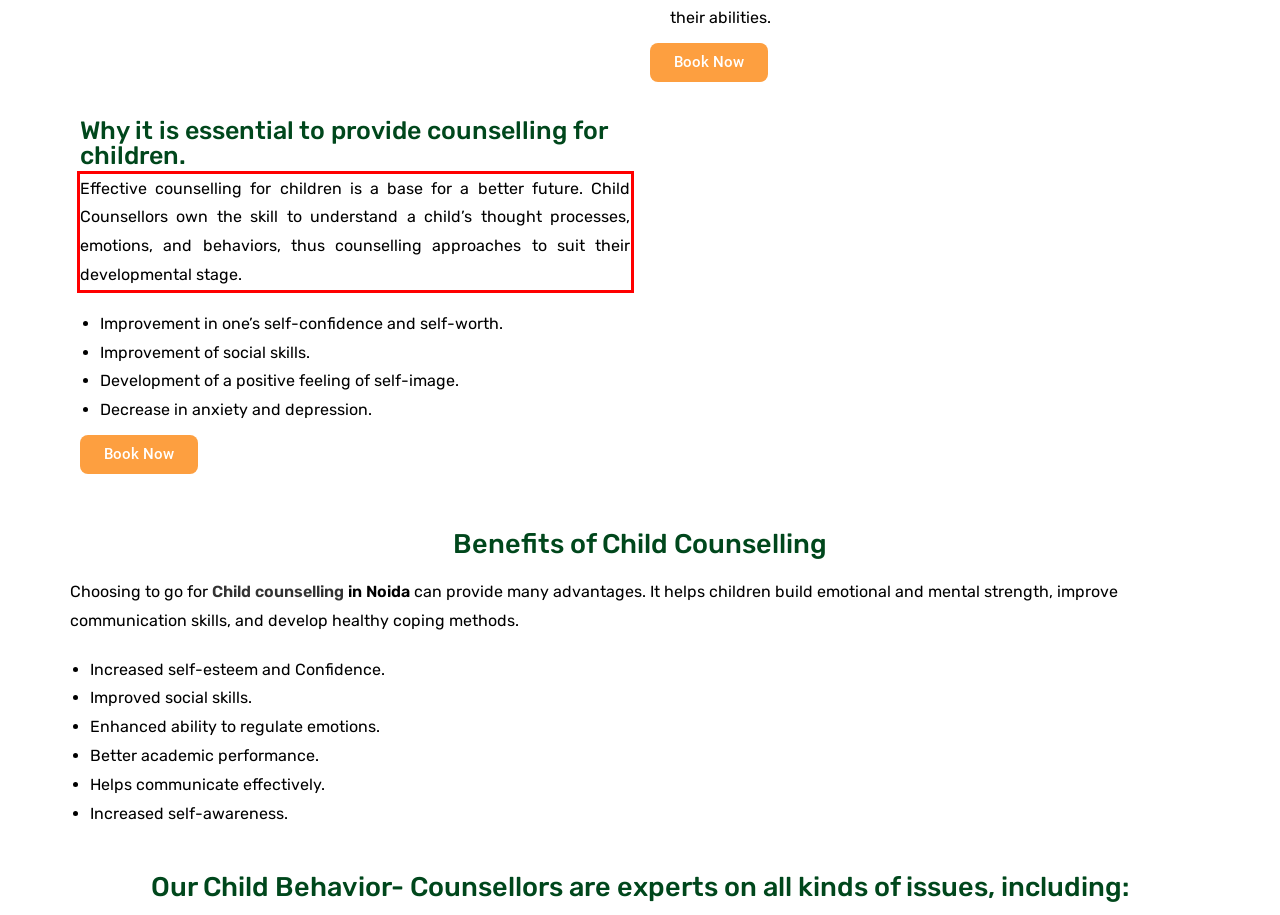Locate the red bounding box in the provided webpage screenshot and use OCR to determine the text content inside it.

Effective counselling for children is a base for a better future. Child Counsellors own the skill to understand a child’s thought processes, emotions, and behaviors, thus counselling approaches to suit their developmental stage.